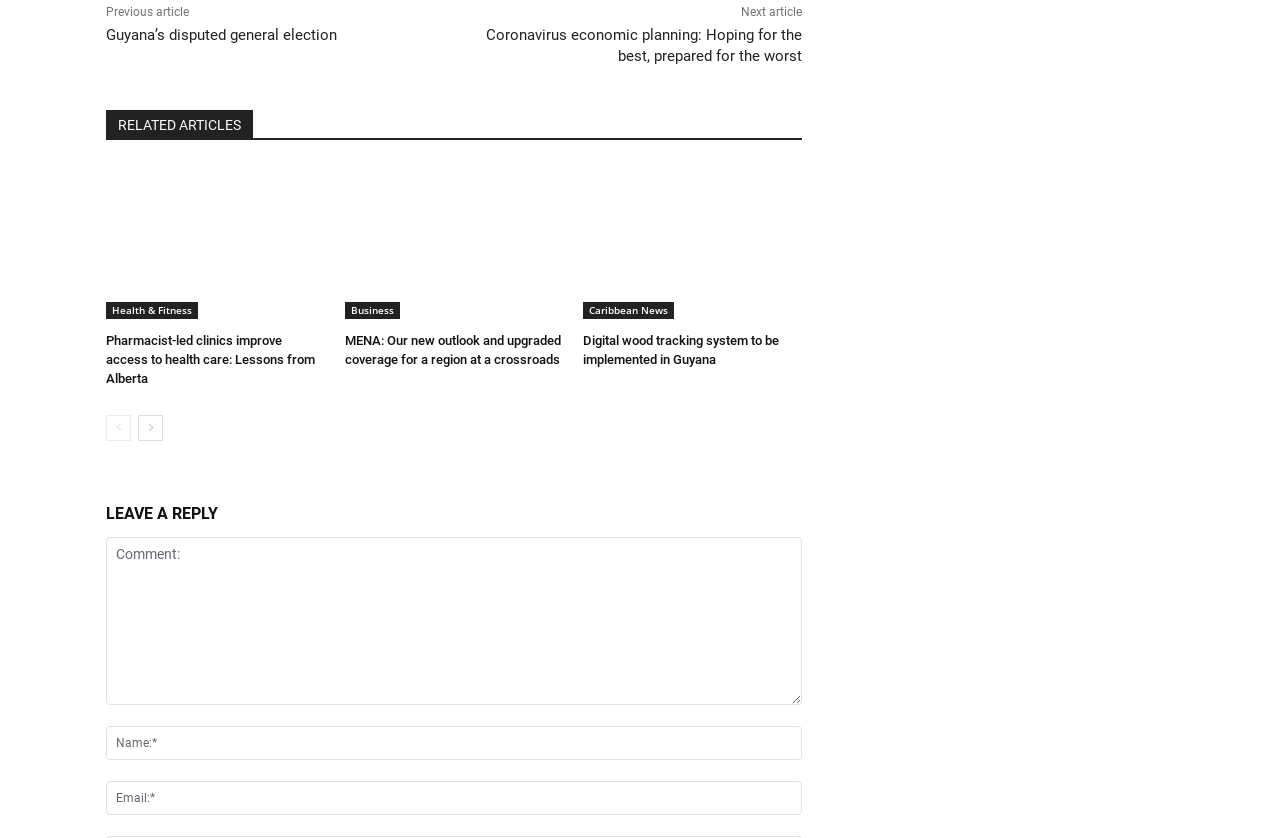What is the position of the 'Next article' button?
Look at the image and answer the question with a single word or phrase.

Top right